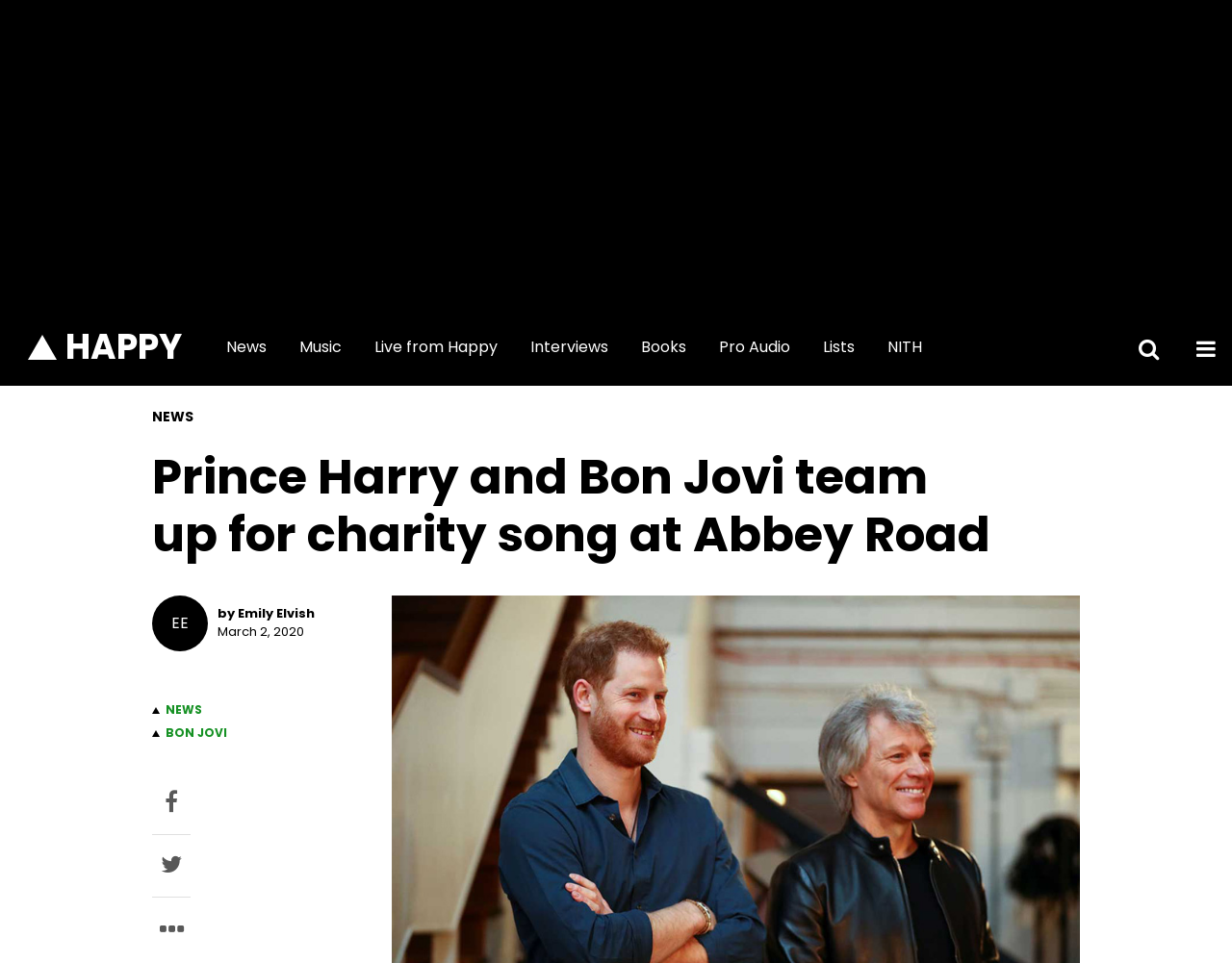What is the purpose of the 'Search' textbox?
Please give a detailed and elaborate answer to the question.

The 'Search' textbox is located at the top right corner of the webpage, and it is accompanied by a 'Submit Search Query' button, indicating that its purpose is to allow users to search the website for specific content.